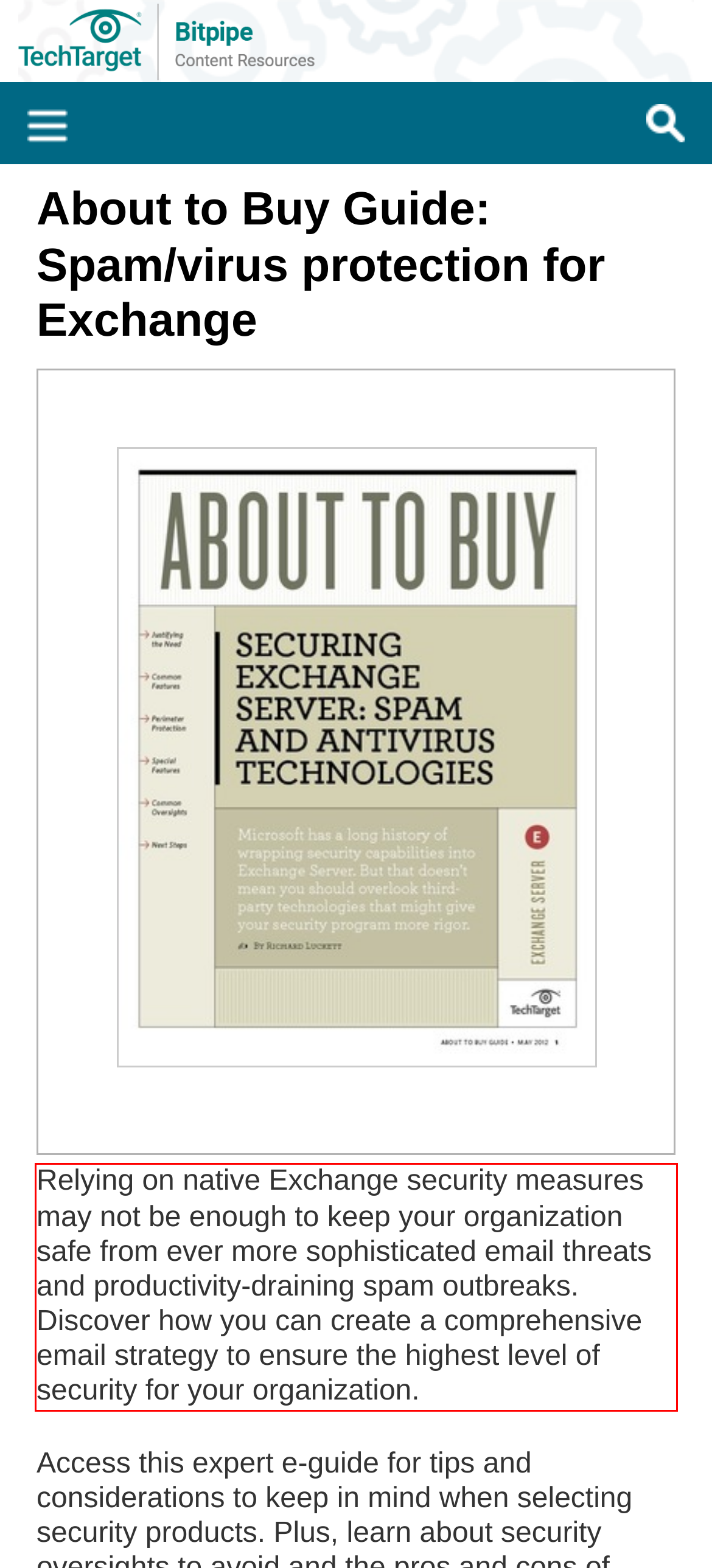You are provided with a screenshot of a webpage that includes a UI element enclosed in a red rectangle. Extract the text content inside this red rectangle.

Relying on native Exchange security measures may not be enough to keep your organization safe from ever more sophisticated email threats and productivity-draining spam outbreaks. Discover how you can create a comprehensive email strategy to ensure the highest level of security for your organization.